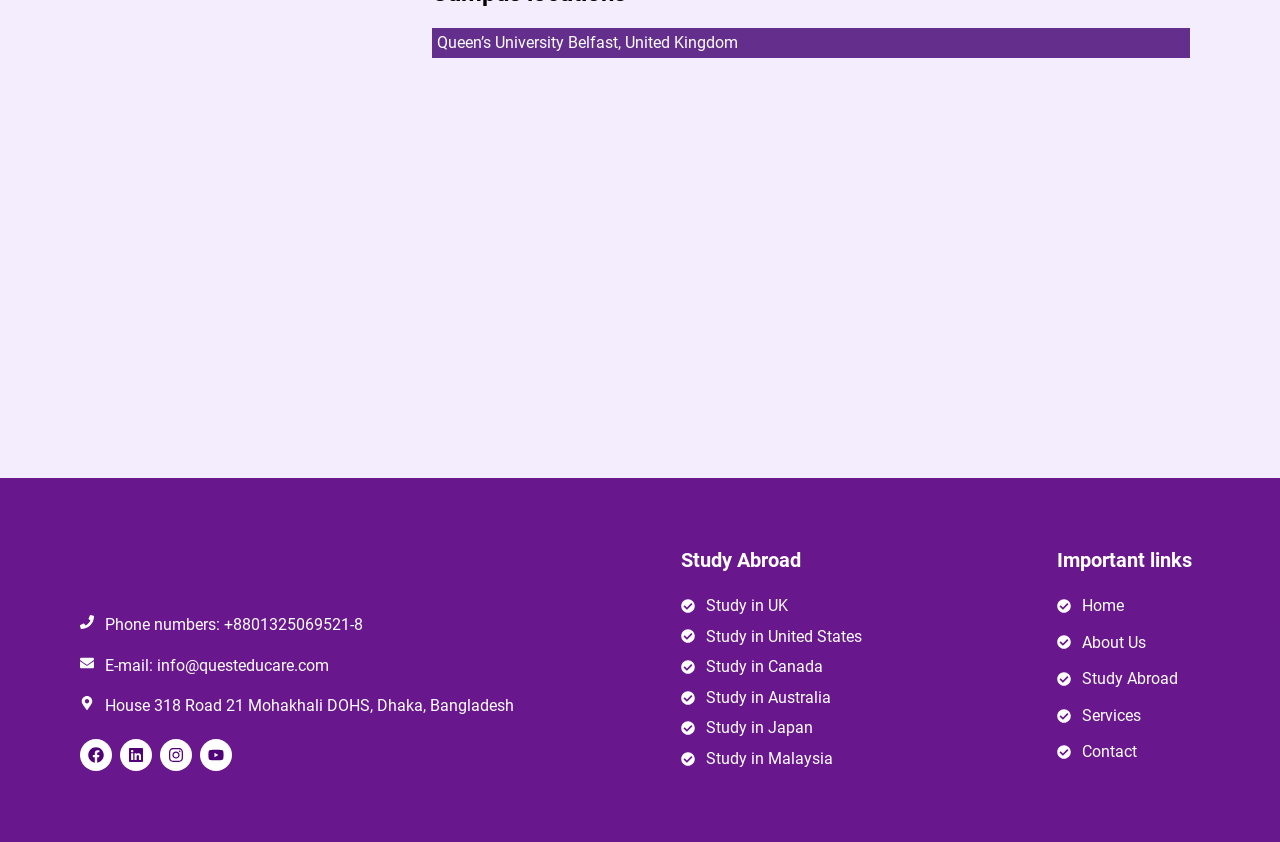Identify the bounding box coordinates of the clickable region required to complete the instruction: "Check the 'About Us' page". The coordinates should be given as four float numbers within the range of 0 and 1, i.e., [left, top, right, bottom].

[0.826, 0.748, 0.934, 0.778]